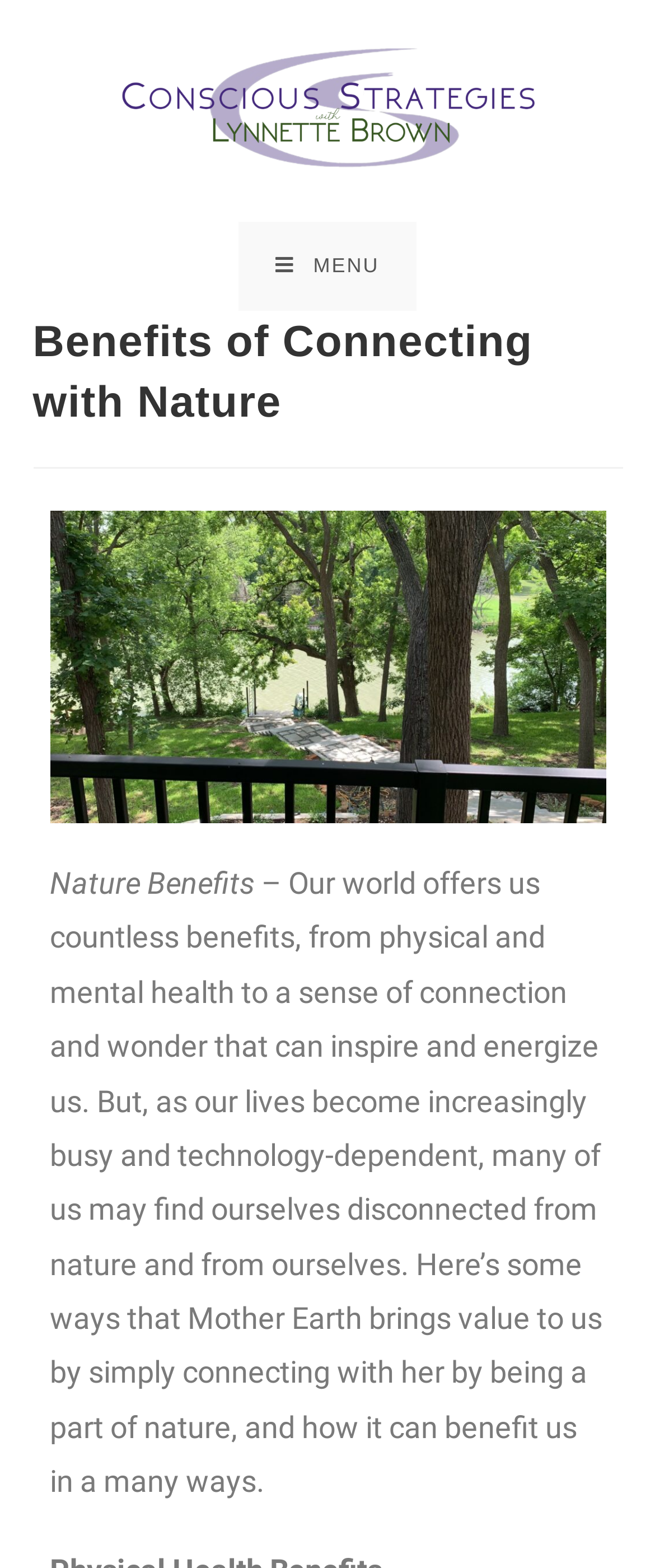Construct a thorough caption encompassing all aspects of the webpage.

The webpage is about the benefits of connecting with nature. At the top left, there is a link to "Conscious Strategies" accompanied by an image with the same name. Below this, a "Mobile Menu" link is situated, with a "MENU" static text element to its right. 

On the left side of the page, a header section spans almost the entire width, containing a heading that reads "Benefits of Connecting with Nature". 

To the right of the header section, a prominent link to "Nature Benefits" is displayed, accompanied by an image with the same name. This link is situated above a block of text that summarizes the benefits of connecting with nature, including physical and mental health, sense of connection, and wonder. The text also touches on how modern life can lead to disconnection from nature and oneself, and how reconnecting with nature can bring value and benefits.